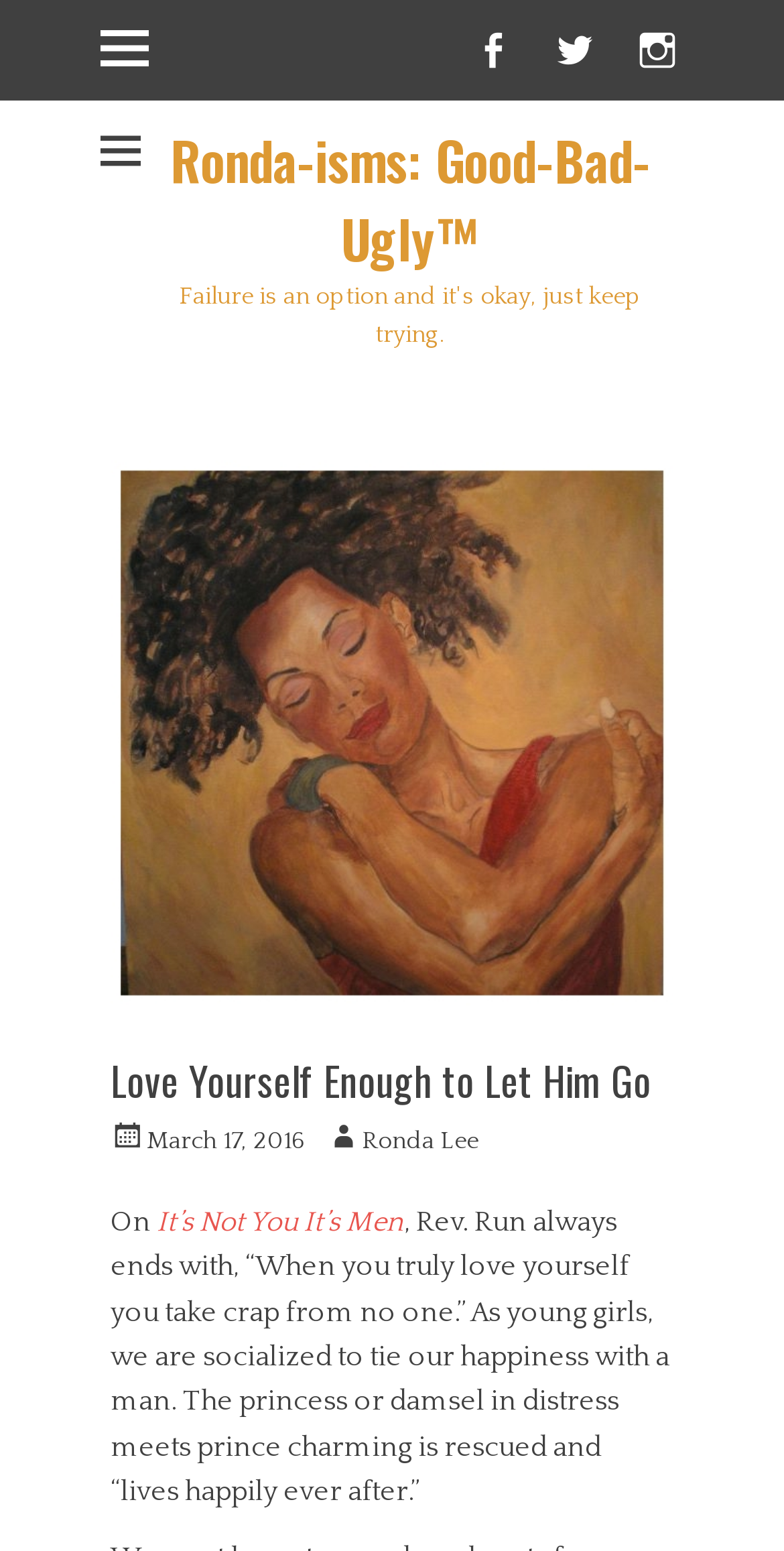Can you pinpoint the bounding box coordinates for the clickable element required for this instruction: "Visit Ronda-isms: Good-Bad-Ugly™"? The coordinates should be four float numbers between 0 and 1, i.e., [left, top, right, bottom].

[0.217, 0.078, 0.829, 0.179]